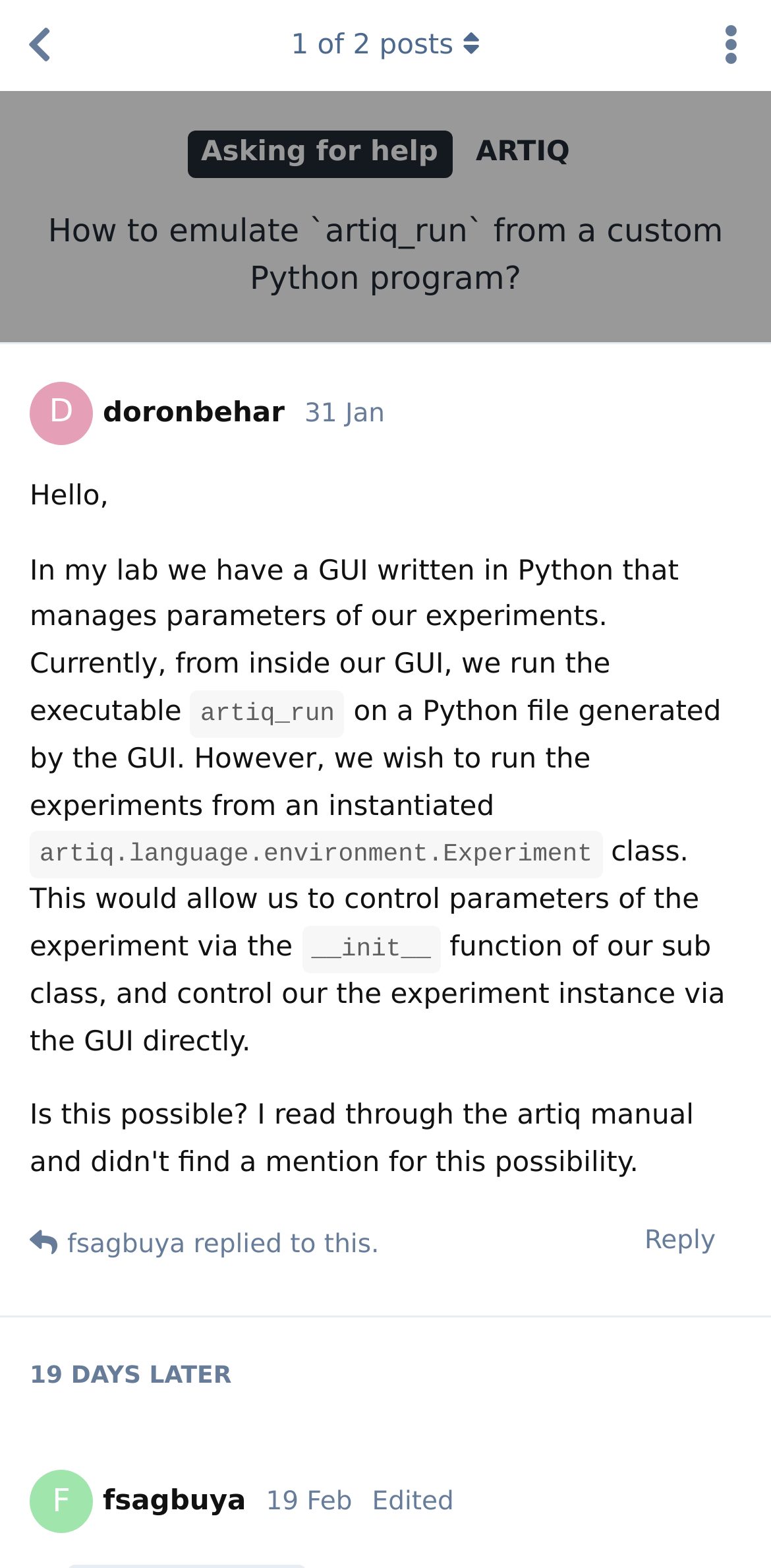What is the name of the original poster?
Analyze the screenshot and provide a detailed answer to the question.

I found the name 'D doronbehar' at the top of the original post, which indicates that this person is the original poster.